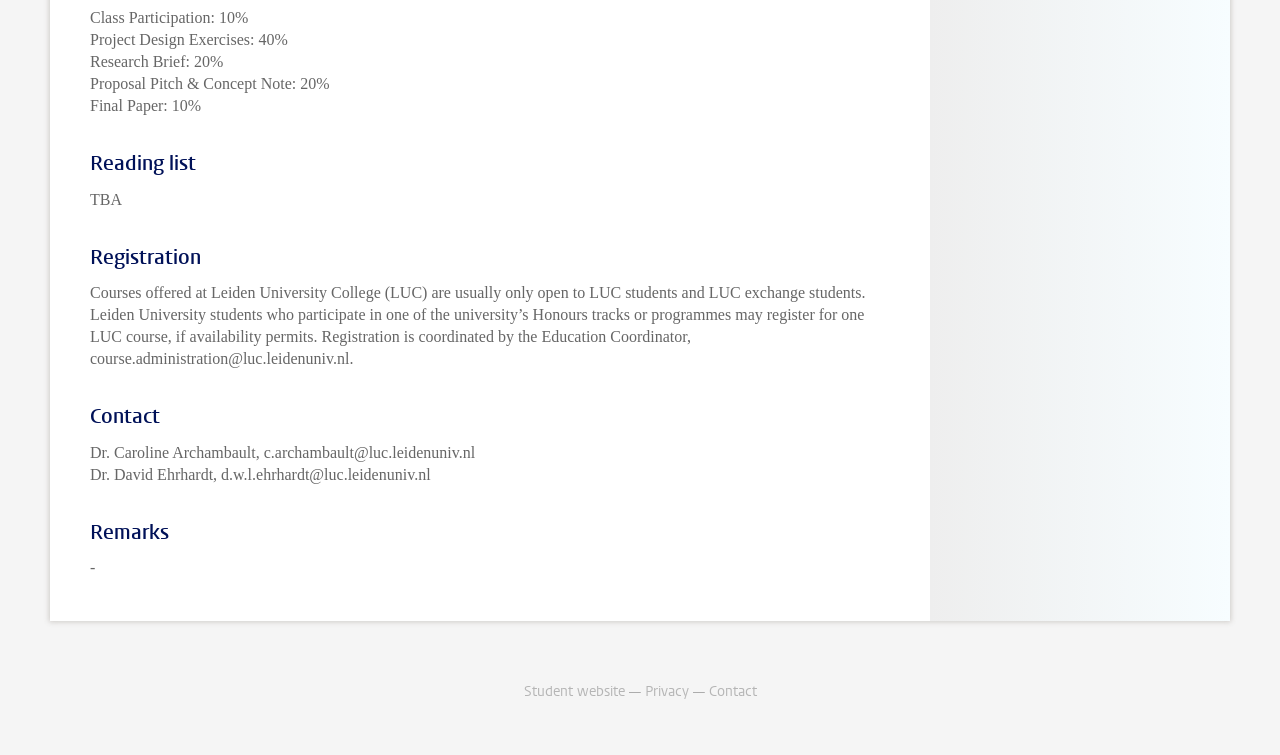Predict the bounding box for the UI component with the following description: "Student website".

[0.409, 0.903, 0.488, 0.928]